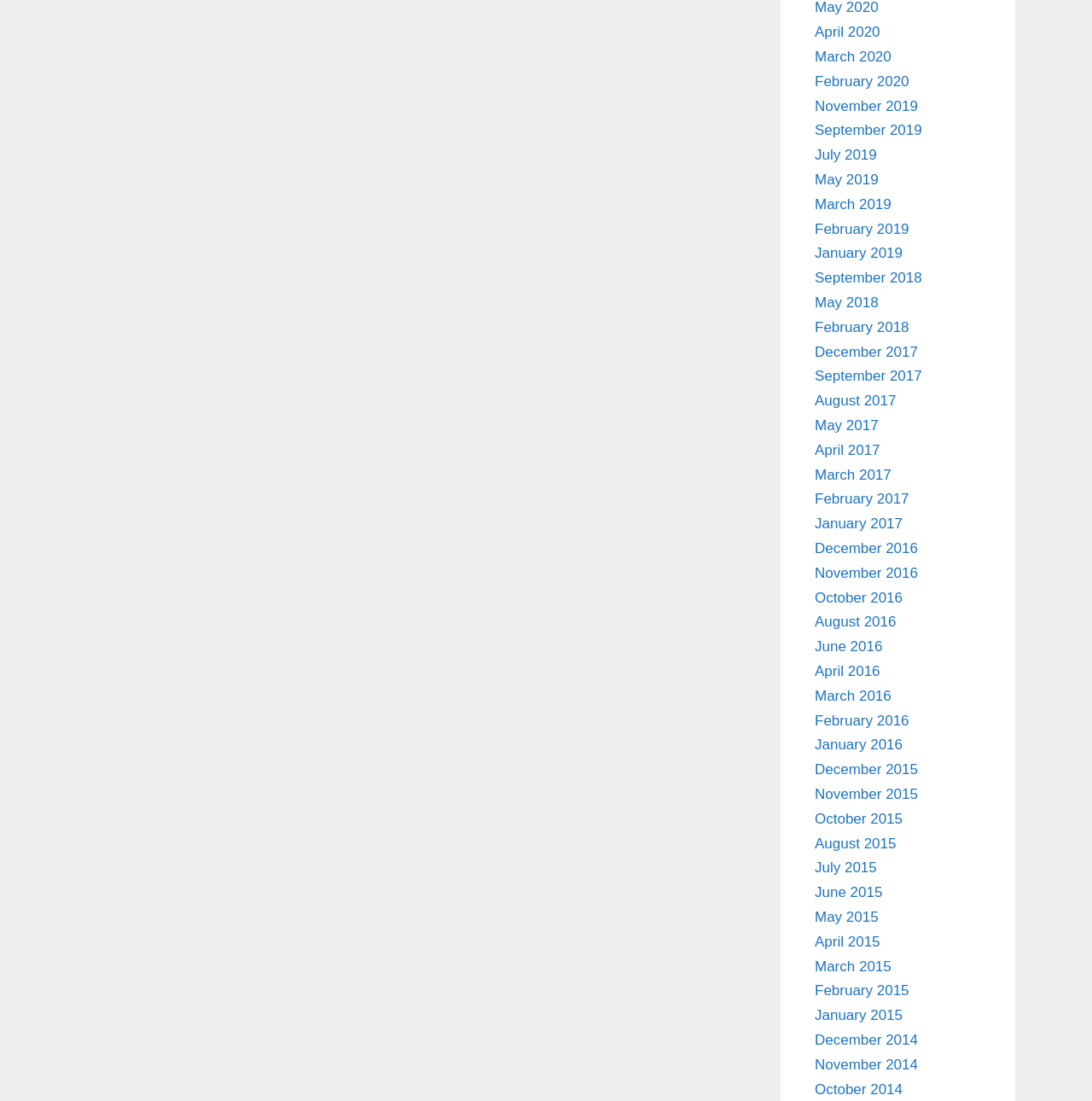Given the description February 2019, predict the bounding box coordinates of the UI element. Ensure the coordinates are in the format (top-left x, top-left y, bottom-right x, bottom-right y) and all values are between 0 and 1.

[0.746, 0.2, 0.832, 0.215]